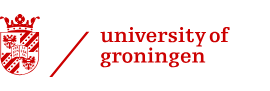Offer a meticulous description of the image.

The image features the logo of the University of Groningen, a prominent educational institution established in 1614. The logo includes a stylized coat of arms on the left, characterized by intricate designs, and the text "university of groningen" written in bold red letters. This visual representation embodies the university's heritage and commitment to academic excellence, reflecting its status as a top 100 global university. The logo serves as a key identifier for the institution, underscoring its brand in various academic and social contexts.